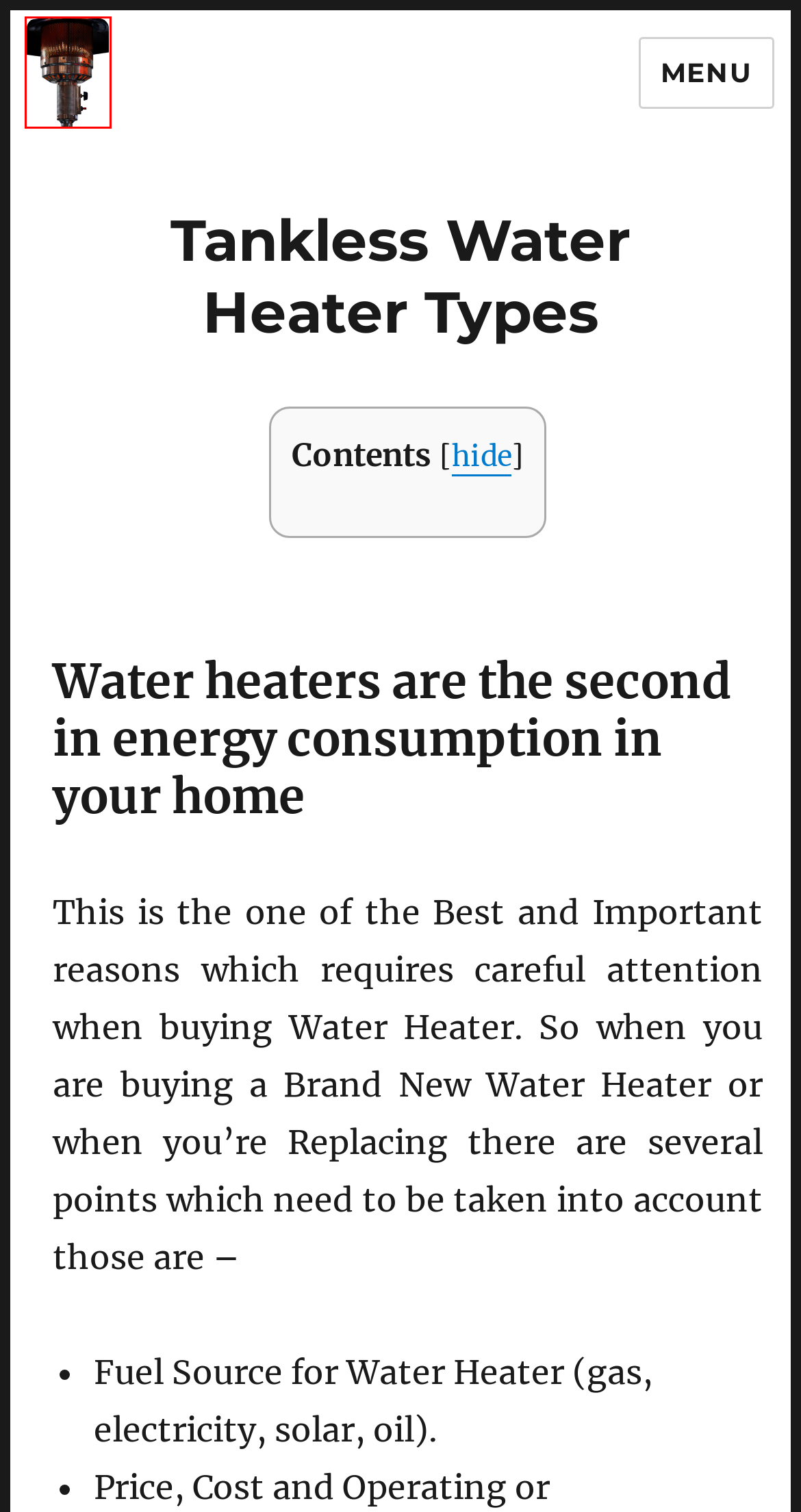A screenshot of a webpage is given, featuring a red bounding box around a UI element. Please choose the webpage description that best aligns with the new webpage after clicking the element in the bounding box. These are the descriptions:
A. water heater | Heaters Review
B. Heaters Review
C. Electric Space Heaters – Purchasing and Maintenance | Heaters Review
D. Where to Buy Portable Electric Heaters Online | Heaters Review
E. Contact Me | Heaters Review
F. Blog | Heaters Review
G. comparison | Heaters Review
H. Contact | Heaters Review

B